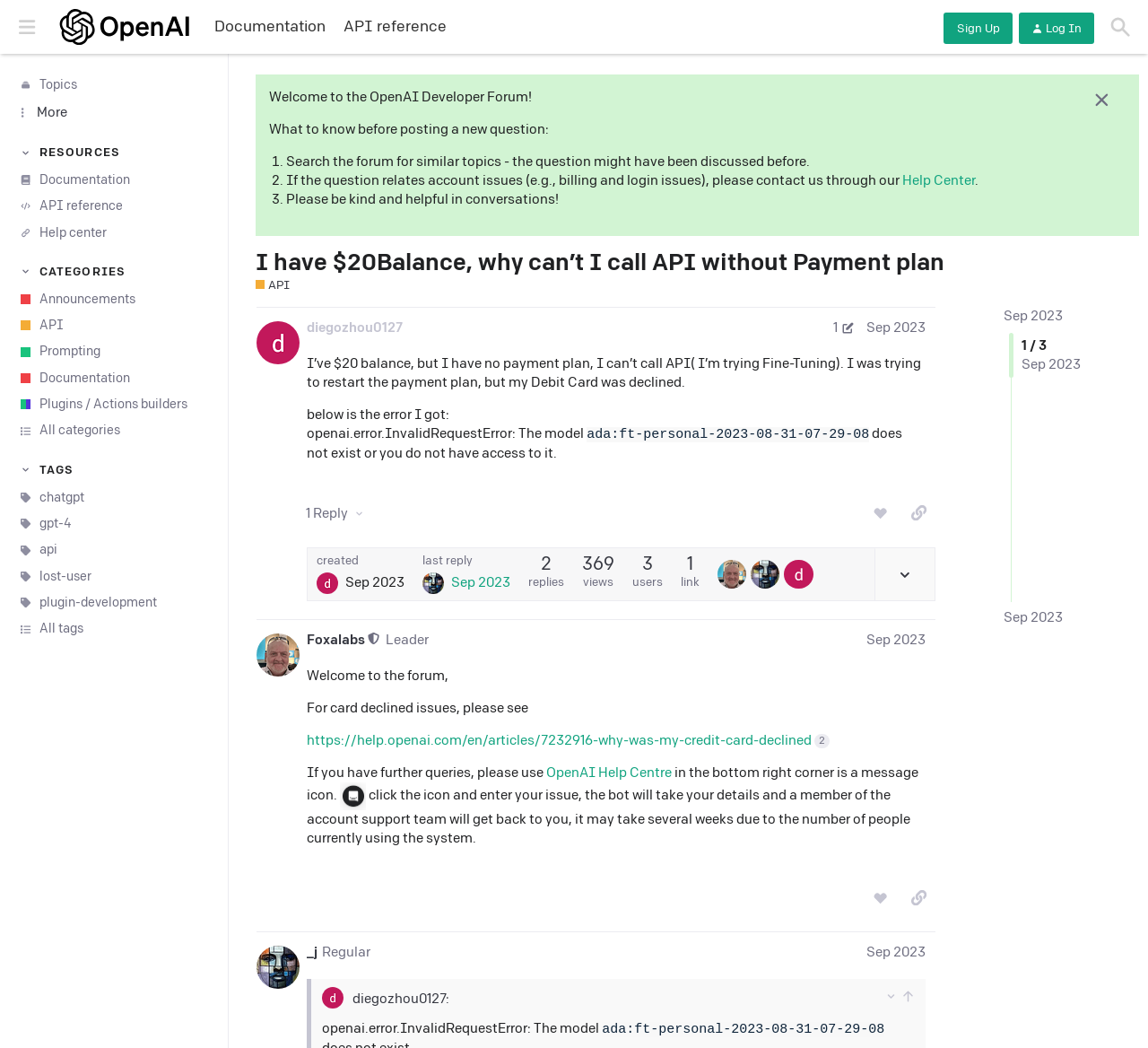How many categories are there in the sidebar?
Using the information from the image, give a concise answer in one word or a short phrase.

5